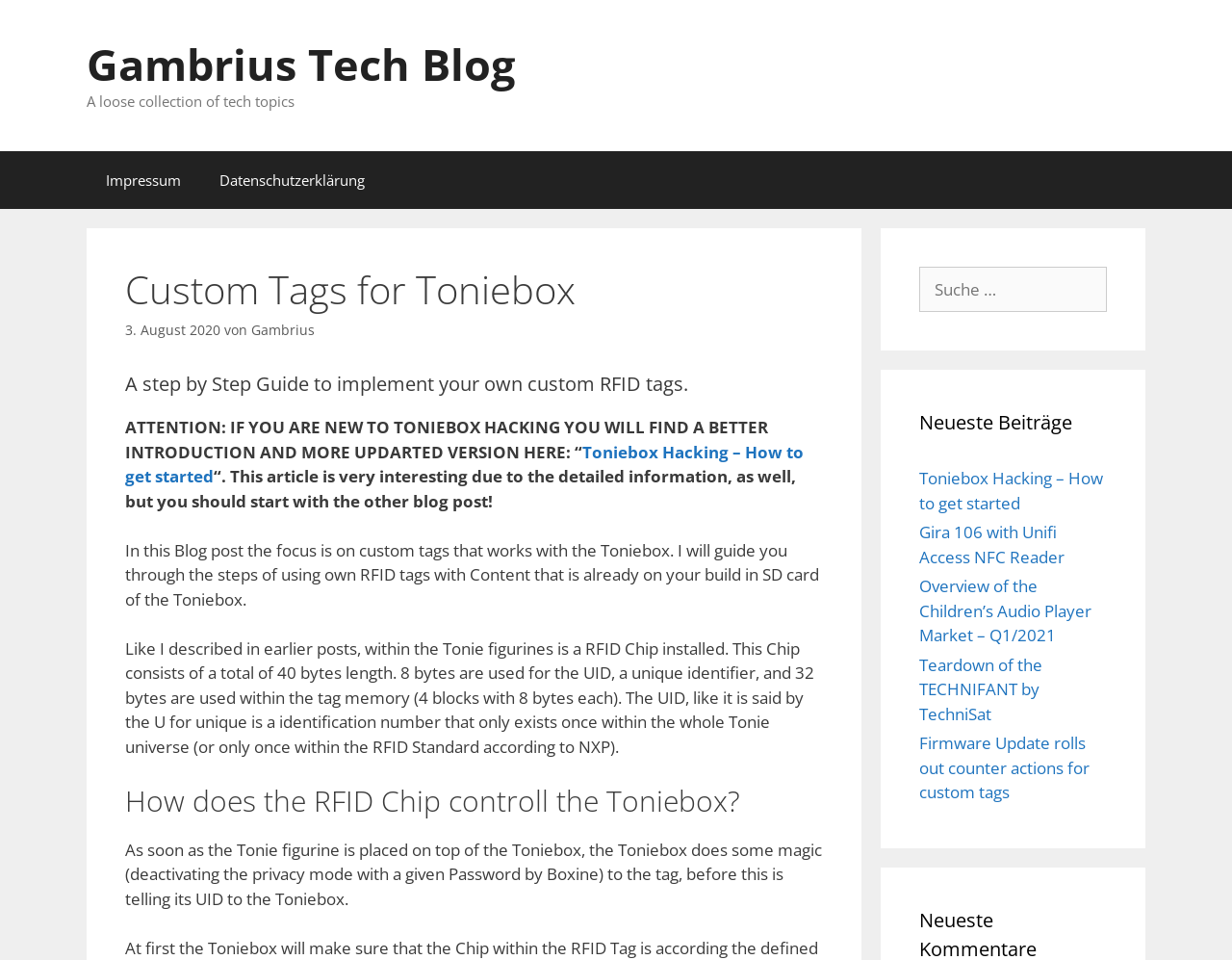Explain in detail what you observe on this webpage.

This webpage is a blog post titled "Custom Tags for Toniebox" on the Gambrius Tech Blog. At the top, there is a banner with a link to the blog's homepage and a brief description of the blog. Below the banner, there is a navigation menu with links to "Impressum" and "Datenschutzerklärung".

The main content of the blog post is divided into sections. The first section has a heading "Custom Tags for Toniebox" and a subheading that describes the article as a step-by-step guide to implementing custom RFID tags. There is also a note that recommends reading a more updated version of the article for beginners.

The article then explains the focus of the post, which is on custom tags that work with the Toniebox. The text describes the RFID chip installed in Tonie figurines and how it interacts with the Toniebox. There are several paragraphs of text that provide detailed information on the topic.

To the right of the main content, there is a search box with a label "Suche nach:". Below the search box, there is a section titled "Neueste Beiträge" (Latest Posts) that lists several links to other blog posts, including "Toniebox Hacking – How to get started", "Gira 106 with Unifi Access NFC Reader", and others.

Overall, the webpage has a simple layout with a focus on the main content of the blog post. There are several links to other pages and posts, as well as a search box to facilitate navigation.